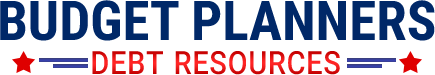Elaborate on all the features and components visible in the image.

The image prominently displays the title "BUDGET PLANNERS" in bold, uppercase blue letters, emphasizing a focus on financial organization and strategies. Beneath it, the phrase "DEBT RESOURCES" is highlighted in large, striking red letters, indicating a specific emphasis on tools and information available for managing debt. Flanking the text are decorative stars in red, which add a visually appealing element to the design. This graphic serves as part of a website for a tax attorney service in Mountain View, CA, and is aimed at guiding individuals seeking assistance with tax debt and financial planning.